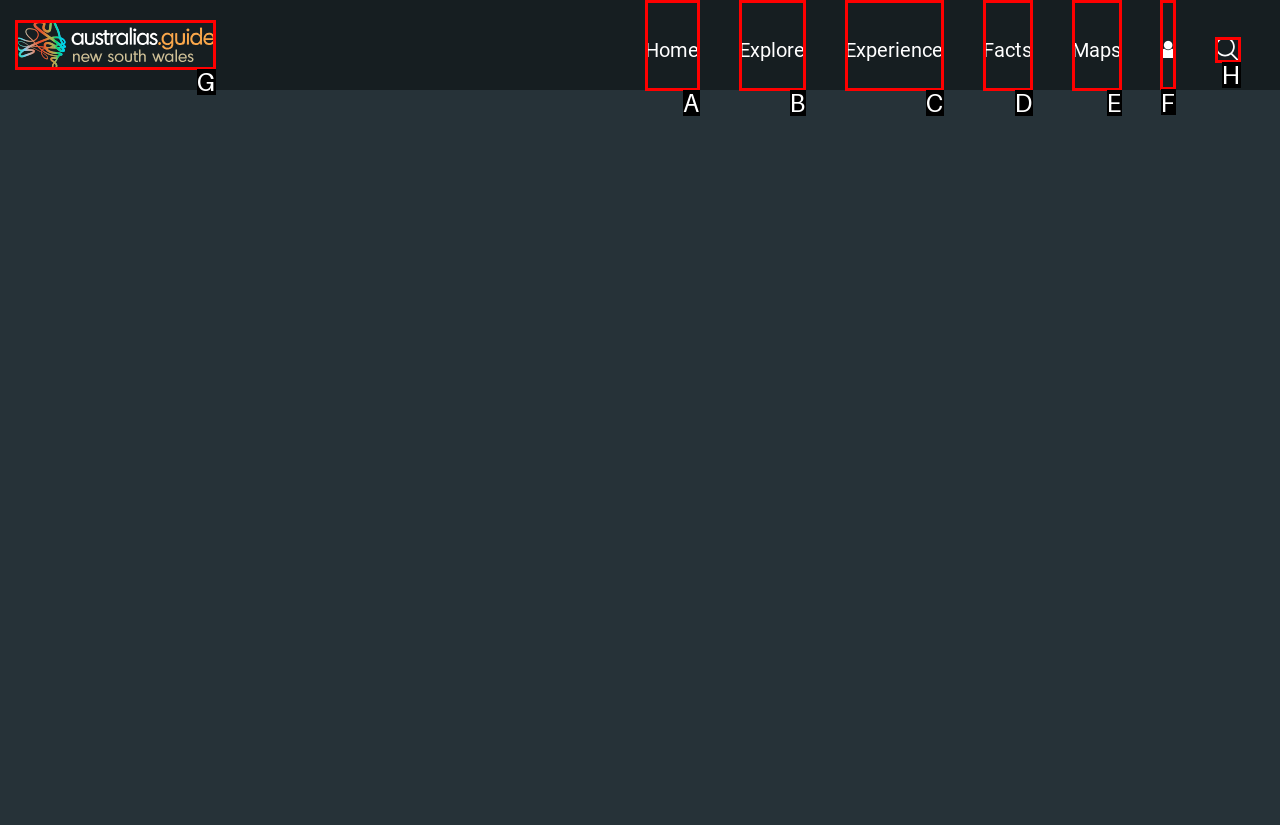Identify the HTML element that should be clicked to accomplish the task: Click the search icon
Provide the option's letter from the given choices.

F